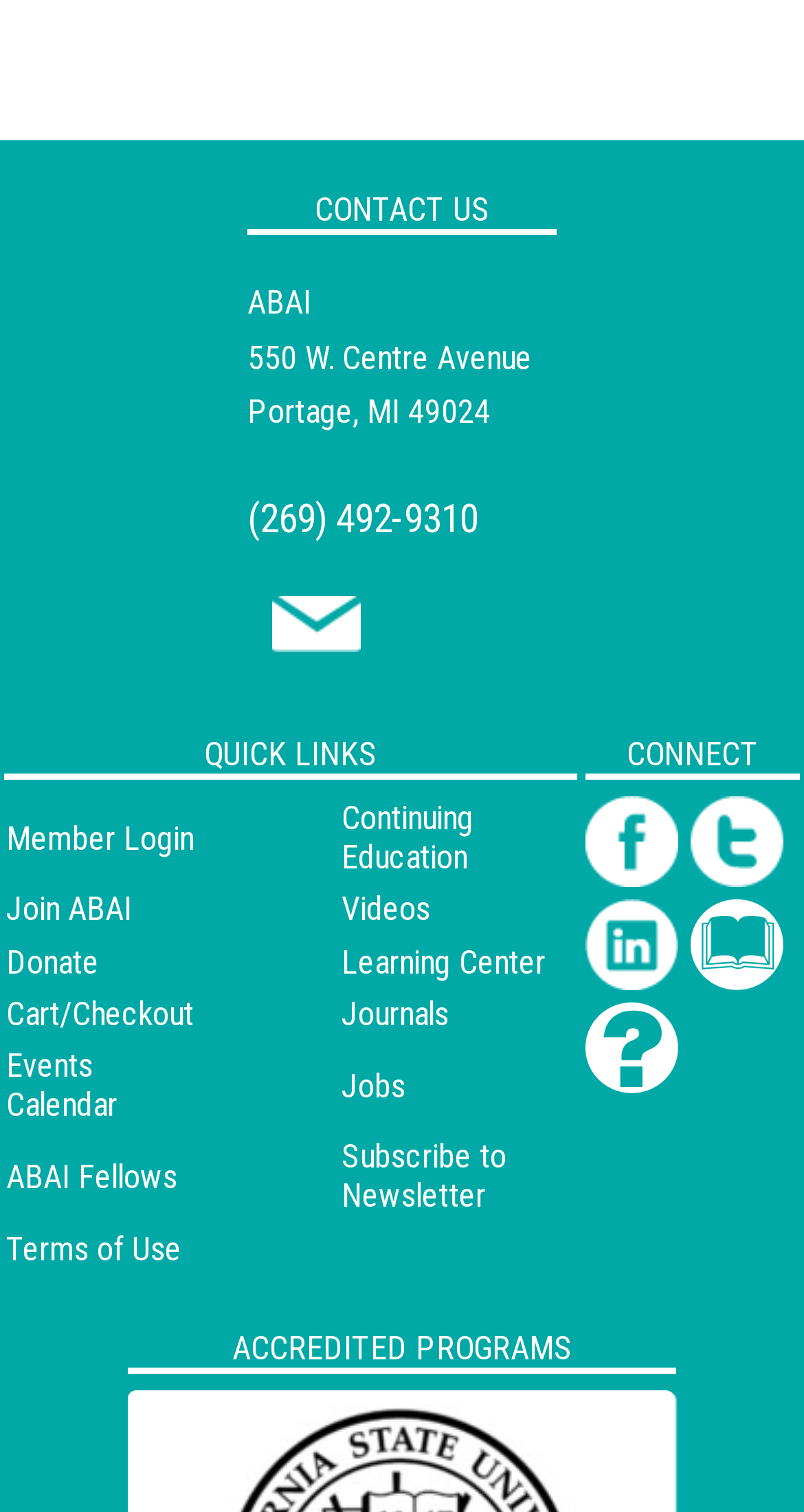Identify the bounding box for the described UI element: "Terms of Use".

[0.008, 0.813, 0.226, 0.838]